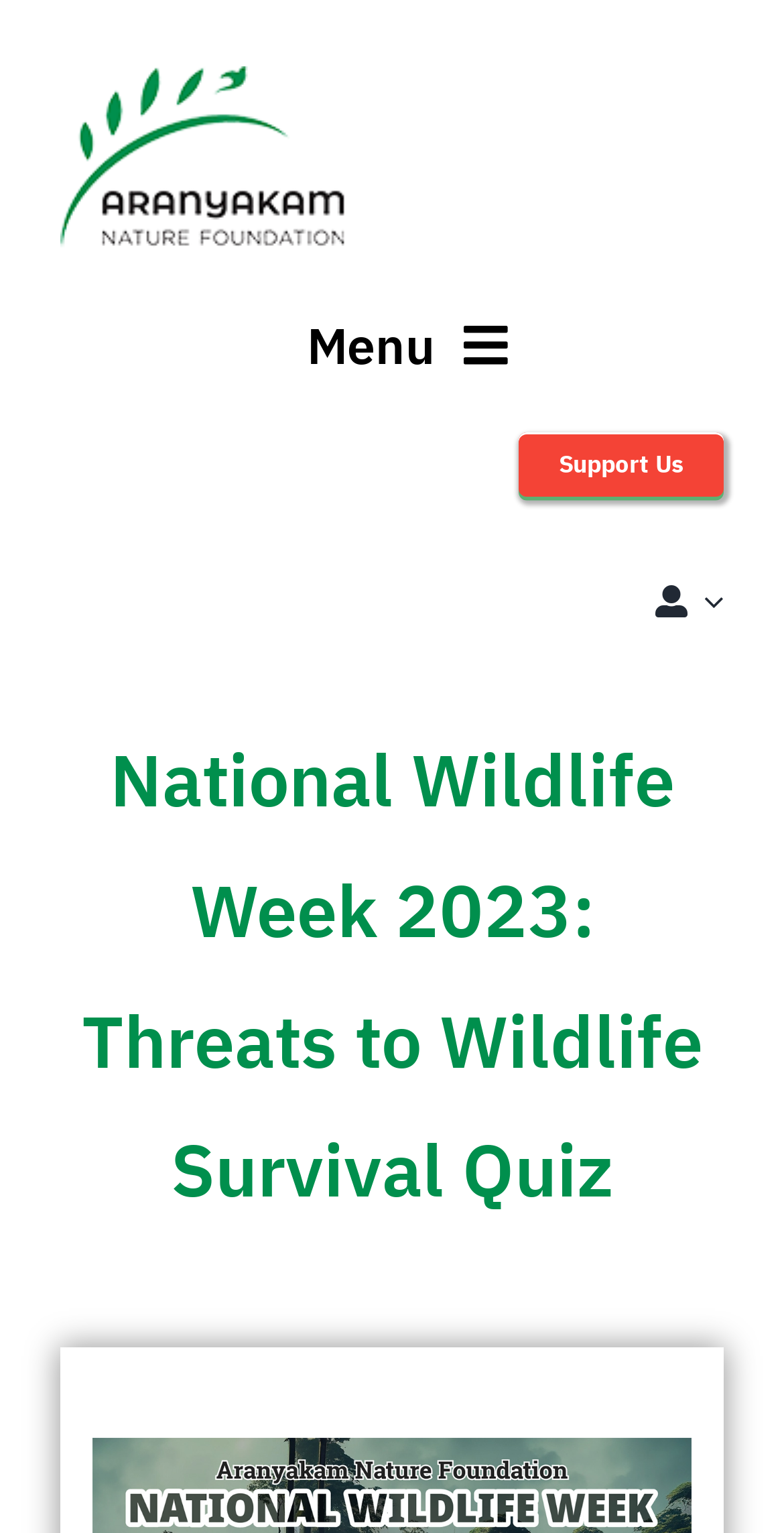Extract the bounding box coordinates for the UI element described by the text: "alt="Aranyakam Nature Foundation Logo"". The coordinates should be in the form of [left, top, right, bottom] with values between 0 and 1.

[0.077, 0.039, 0.441, 0.07]